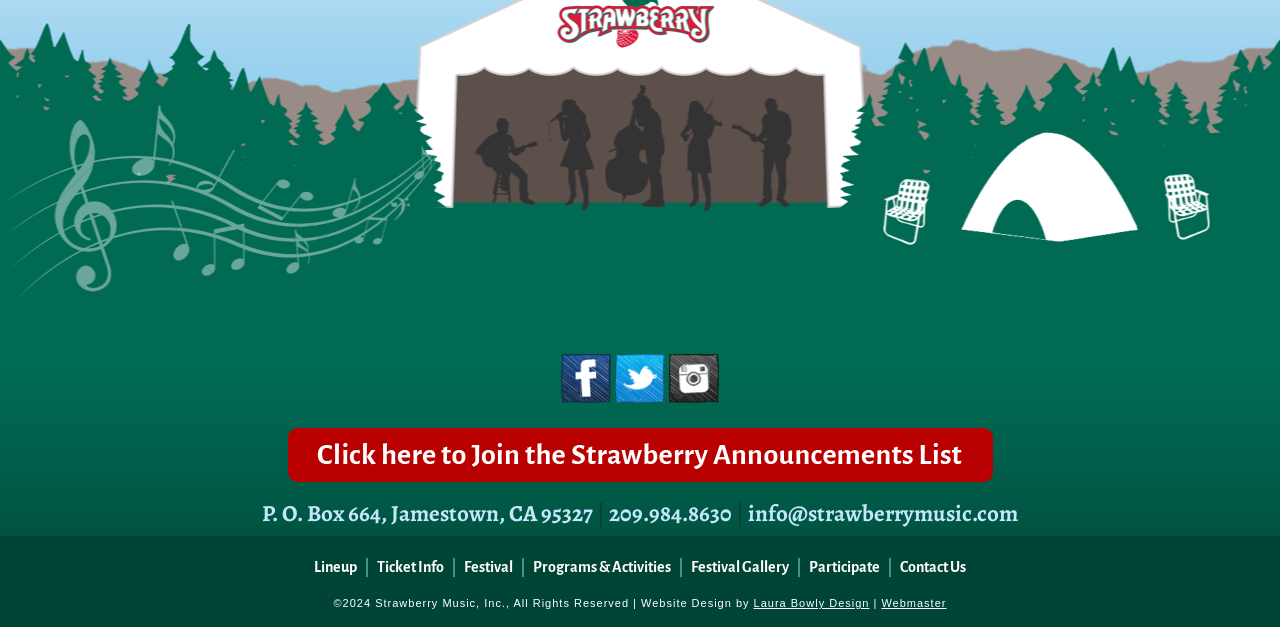Examine the screenshot and answer the question in as much detail as possible: What are the social media platforms listed on the webpage?

I found the social media platforms by looking at the top of the webpage, where there are three icons with corresponding links. The icons are for Facebook, Twitter, and Instagram.